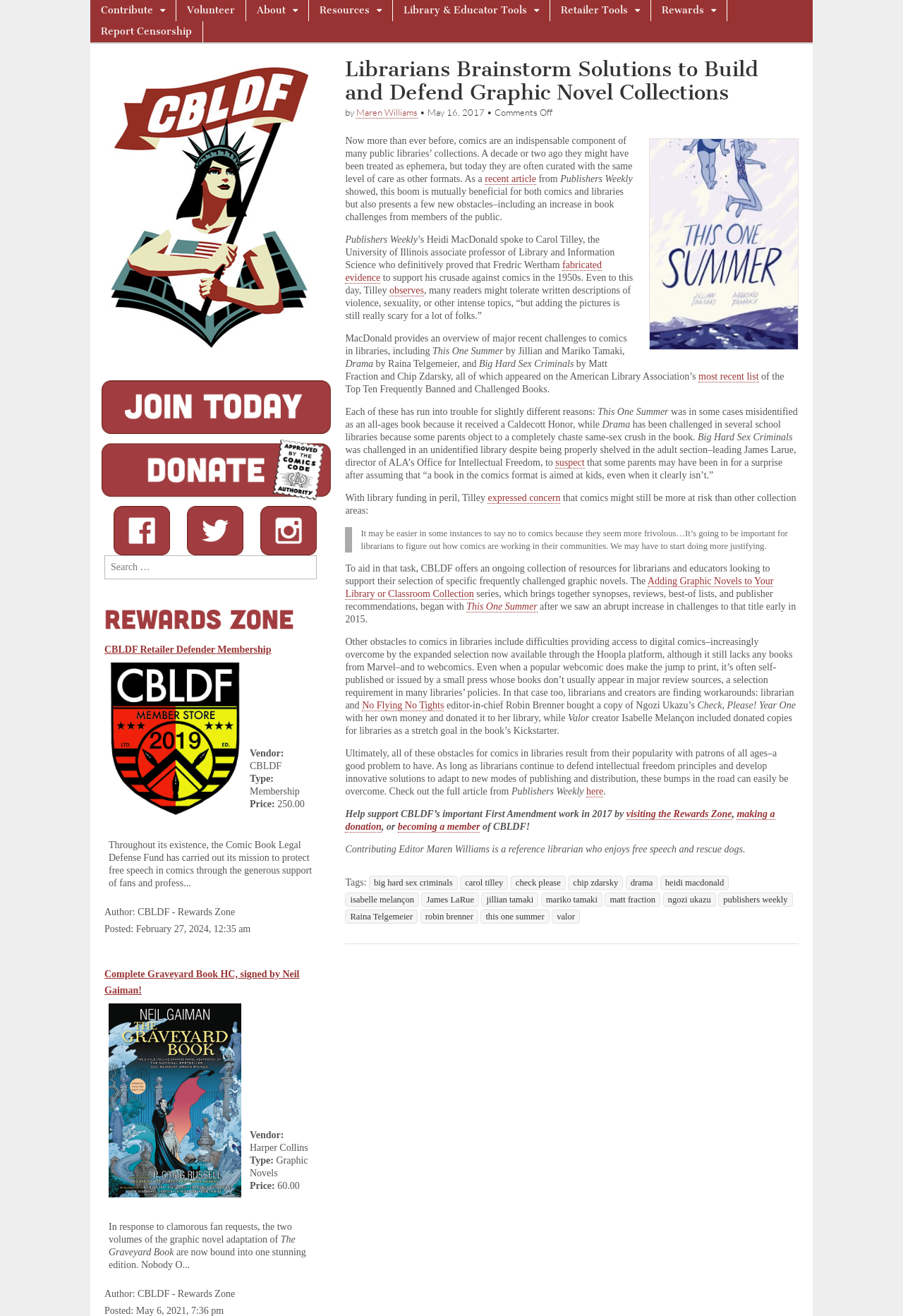Please pinpoint the bounding box coordinates for the region I should click to adhere to this instruction: "Make a donation to support CBLDF's important First Amendment work".

[0.694, 0.615, 0.81, 0.623]